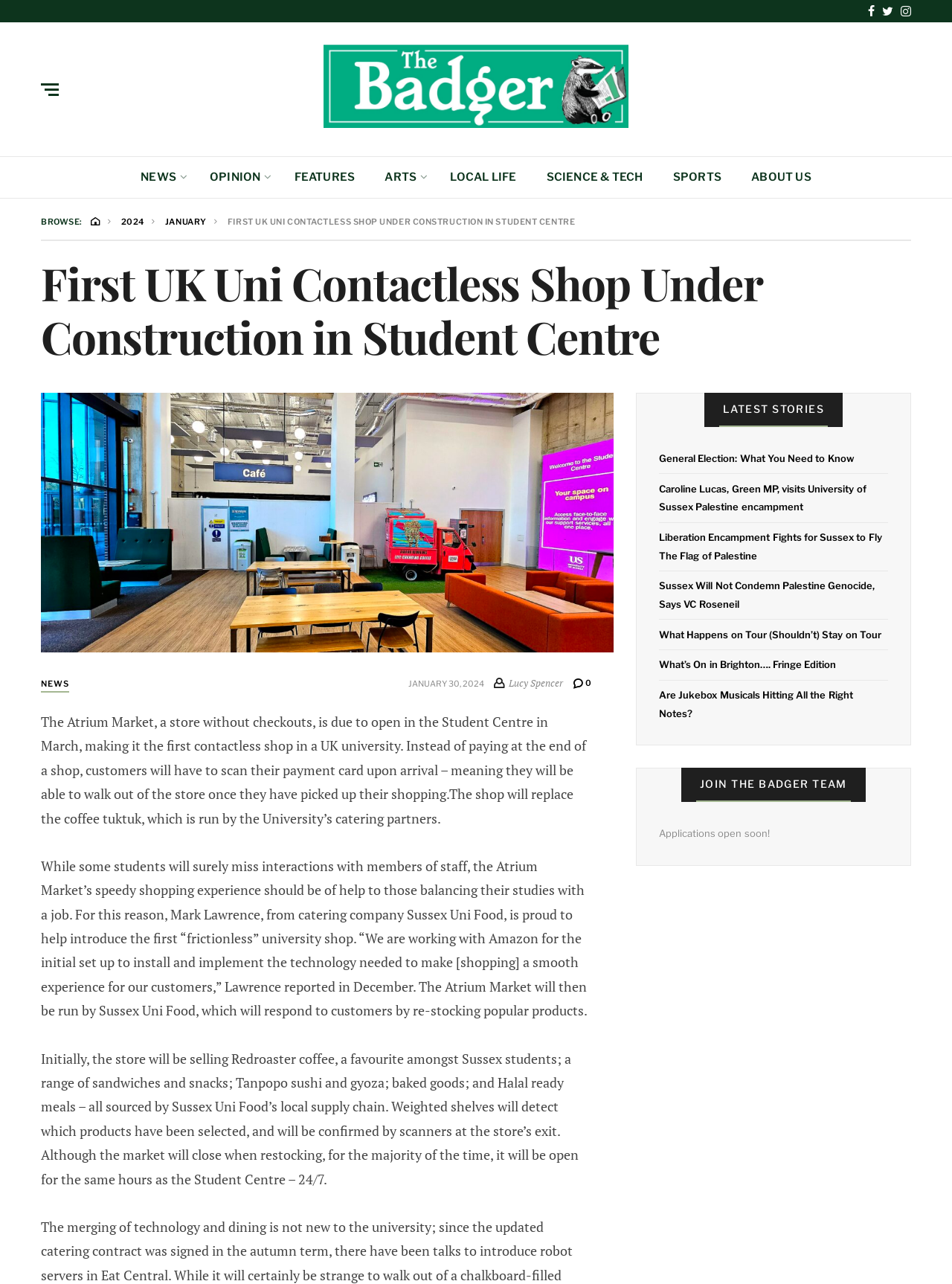Provide the bounding box coordinates for the area that should be clicked to complete the instruction: "Browse features".

[0.309, 0.133, 0.373, 0.143]